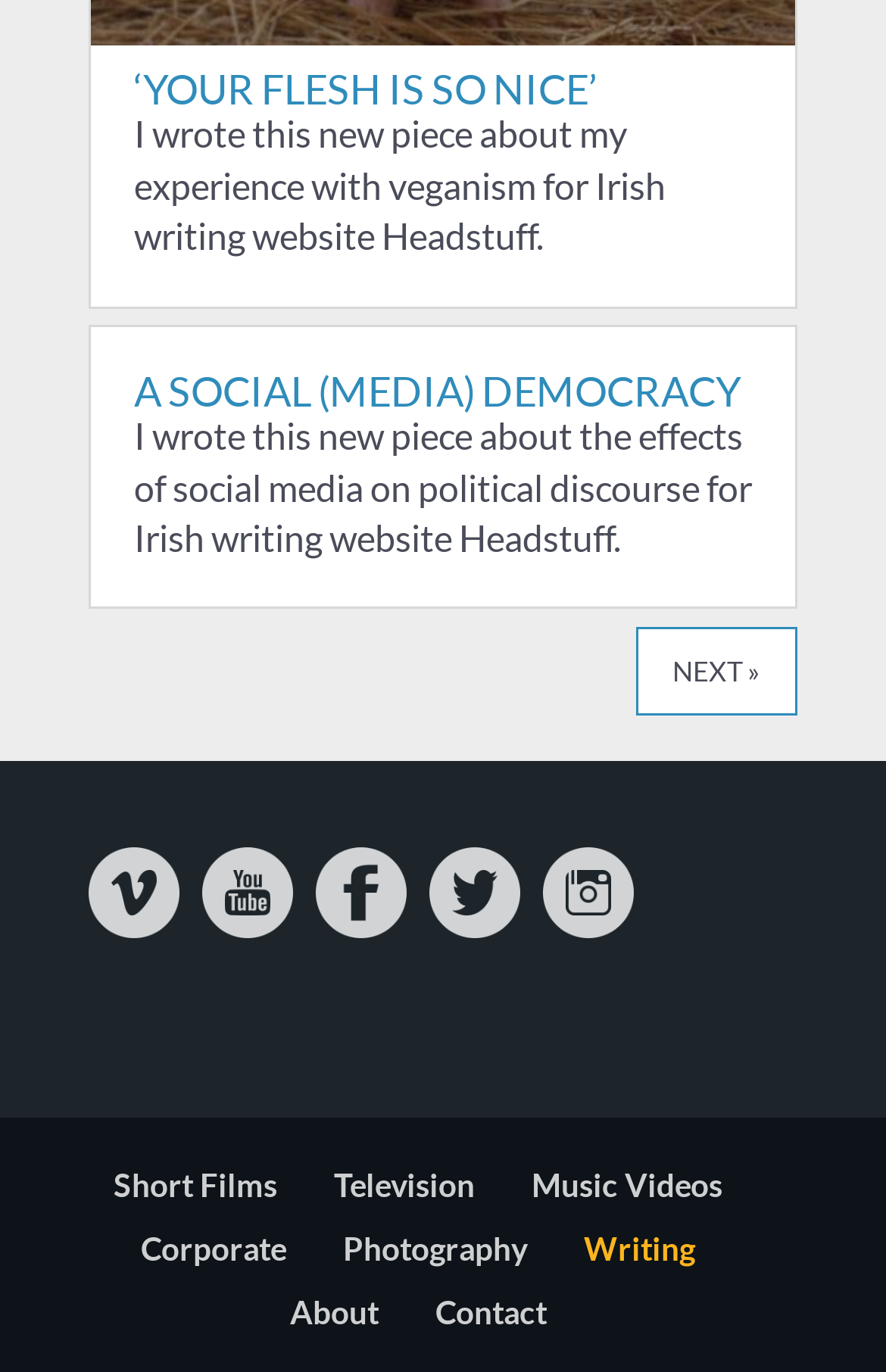Respond to the question below with a concise word or phrase:
What type of content is categorized under 'Short Films'?

Short Films